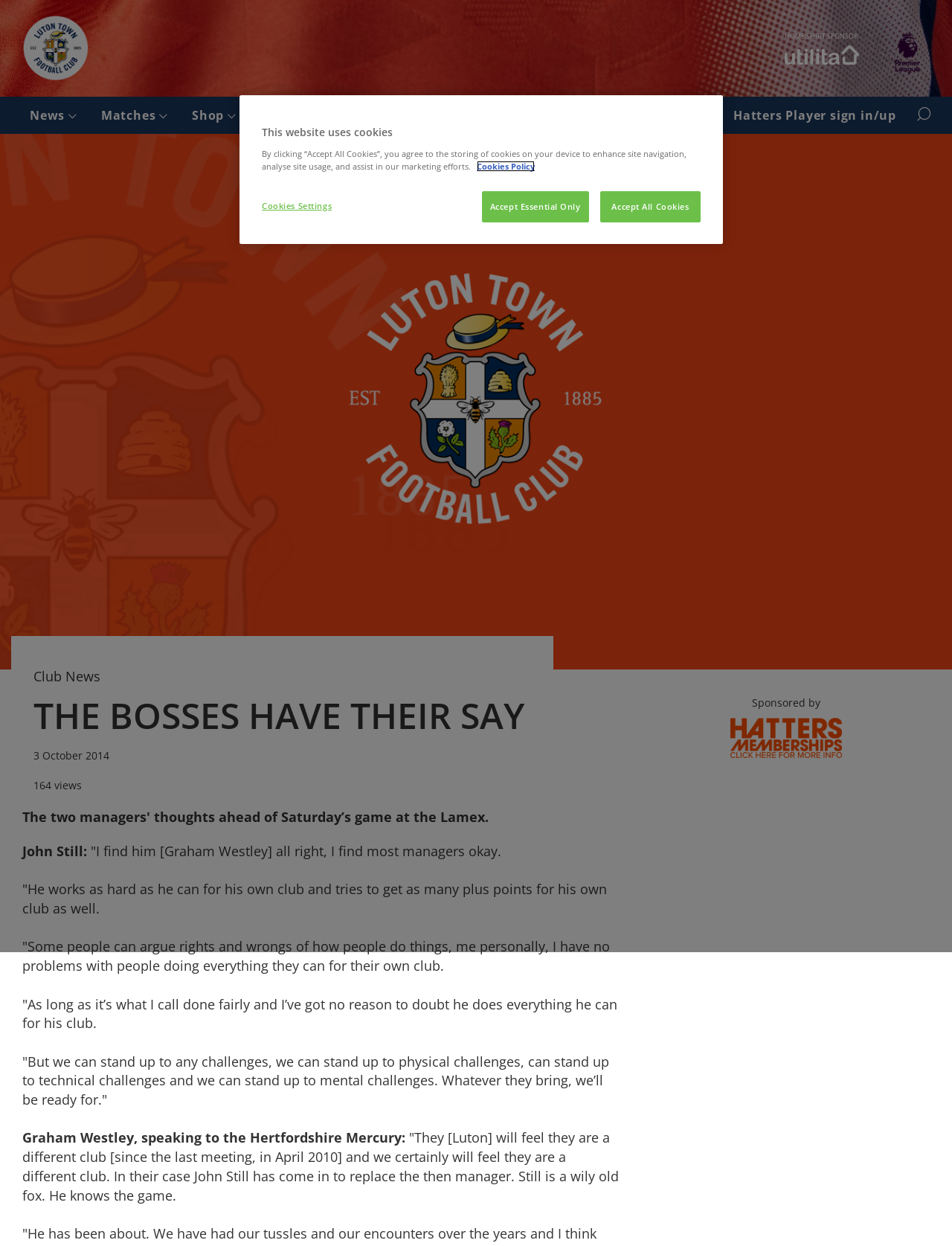Generate an in-depth caption that captures all aspects of the webpage.

This webpage is about Luton Town FC, a football club, and features an article with the title "THE BOSSES HAVE THEIR SAY" in the center of the page. The article is divided into two sections, with the top section containing the title, a date "3 October 2014", and the number of views "164 views". 

Below the title, there are quotes from two managers, John Still and Graham Westley, discussing their thoughts ahead of a game. The quotes are presented in a block of text, with each quote separated by a line break. The text is quite dense, with no images or other elements breaking up the quotes.

At the top of the page, there is a navigation menu with links to different sections of the website, including "News", "Matches", "Shop", "Tickets", "Teams", "Supporters", and "More". There is also a search button and a link to sign in or up for "Hatters Player".

On the right side of the page, there is a section with a "HOME SHIRT SPONSOR" label and a link to the sponsor's website. Below this, there is an advertisement block.

At the bottom of the page, there is a cookie banner with a message about the website using cookies and options to accept or customize cookie settings.

There are no images on the page except for the Luton Town Football Club badge at the top left, a small icon next to the "News" link in the navigation menu, and an image associated with the "News bit.ly" link in the article.